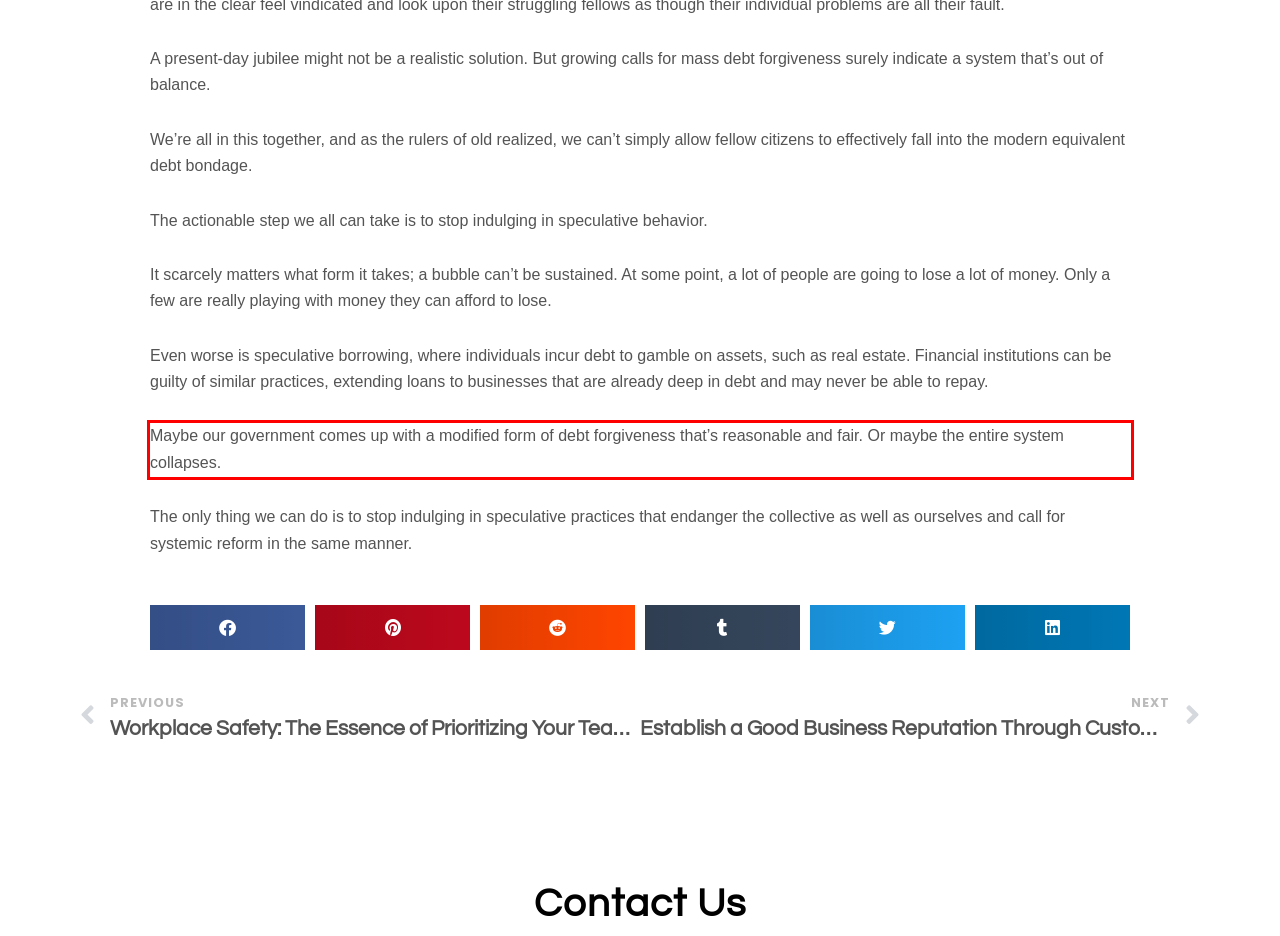Using the provided webpage screenshot, recognize the text content in the area marked by the red bounding box.

Maybe our government comes up with a modified form of debt forgiveness that’s reasonable and fair. Or maybe the entire system collapses.